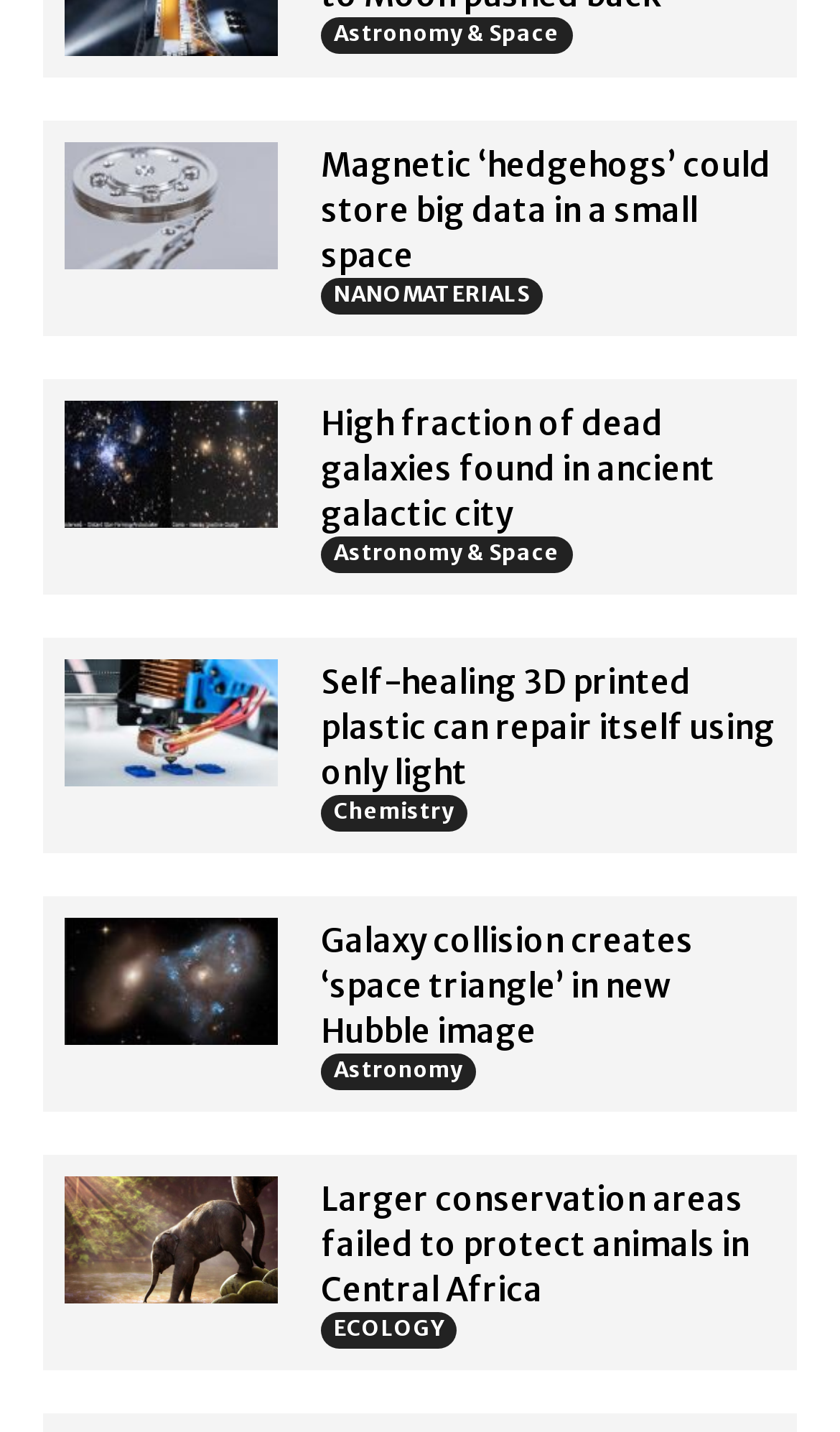What category does the article 'Galaxy collision creates ‘space triangle’ in new Hubble image' belong to?
Please provide a comprehensive answer based on the contents of the image.

The article 'Galaxy collision creates ‘space triangle’ in new Hubble image' is categorized under 'Astronomy' as it deals with galaxy collision and Hubble image, which are topics related to astronomy.